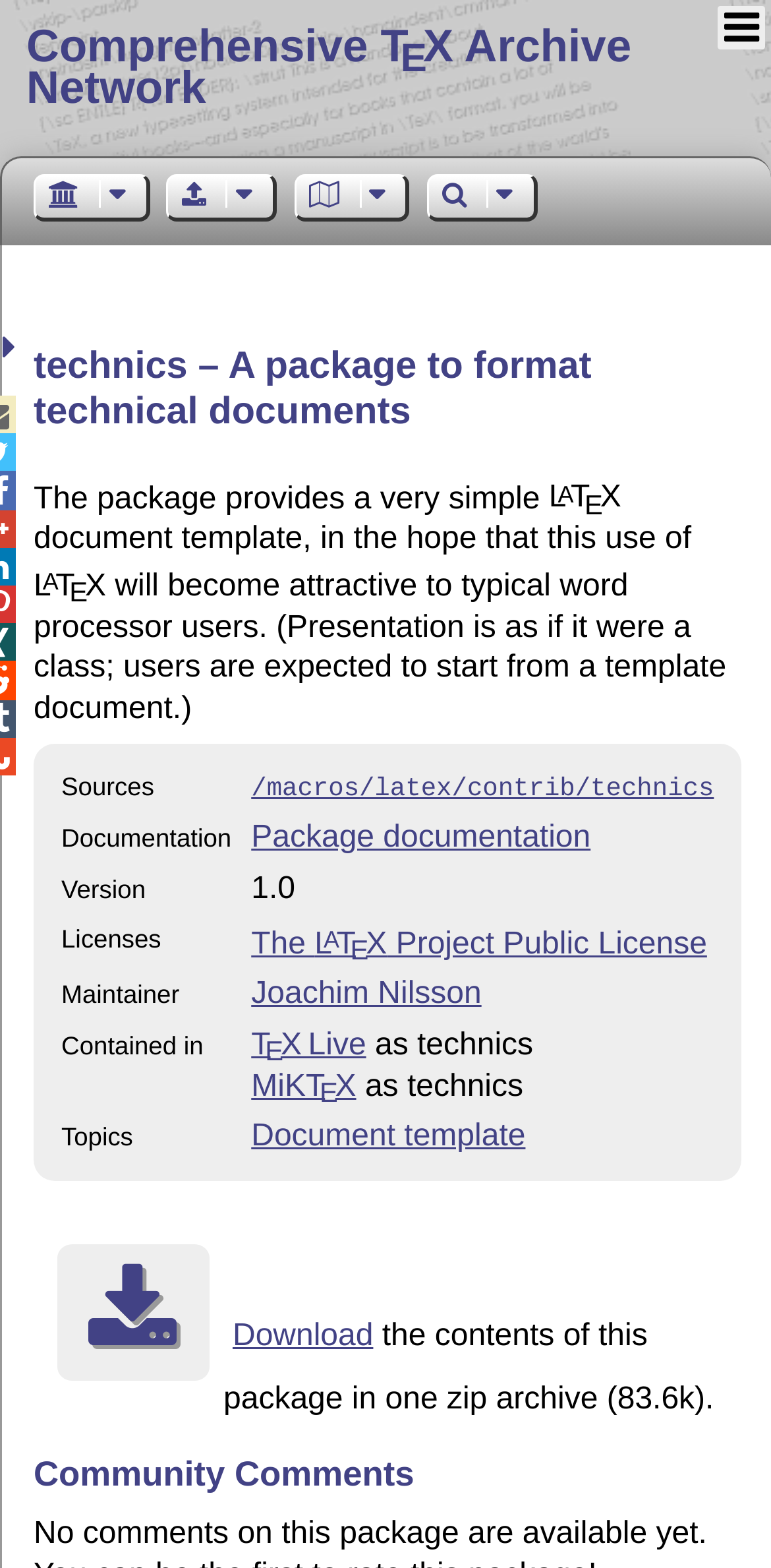Please identify the coordinates of the bounding box that should be clicked to fulfill this instruction: "View package documentation".

[0.326, 0.524, 0.766, 0.545]